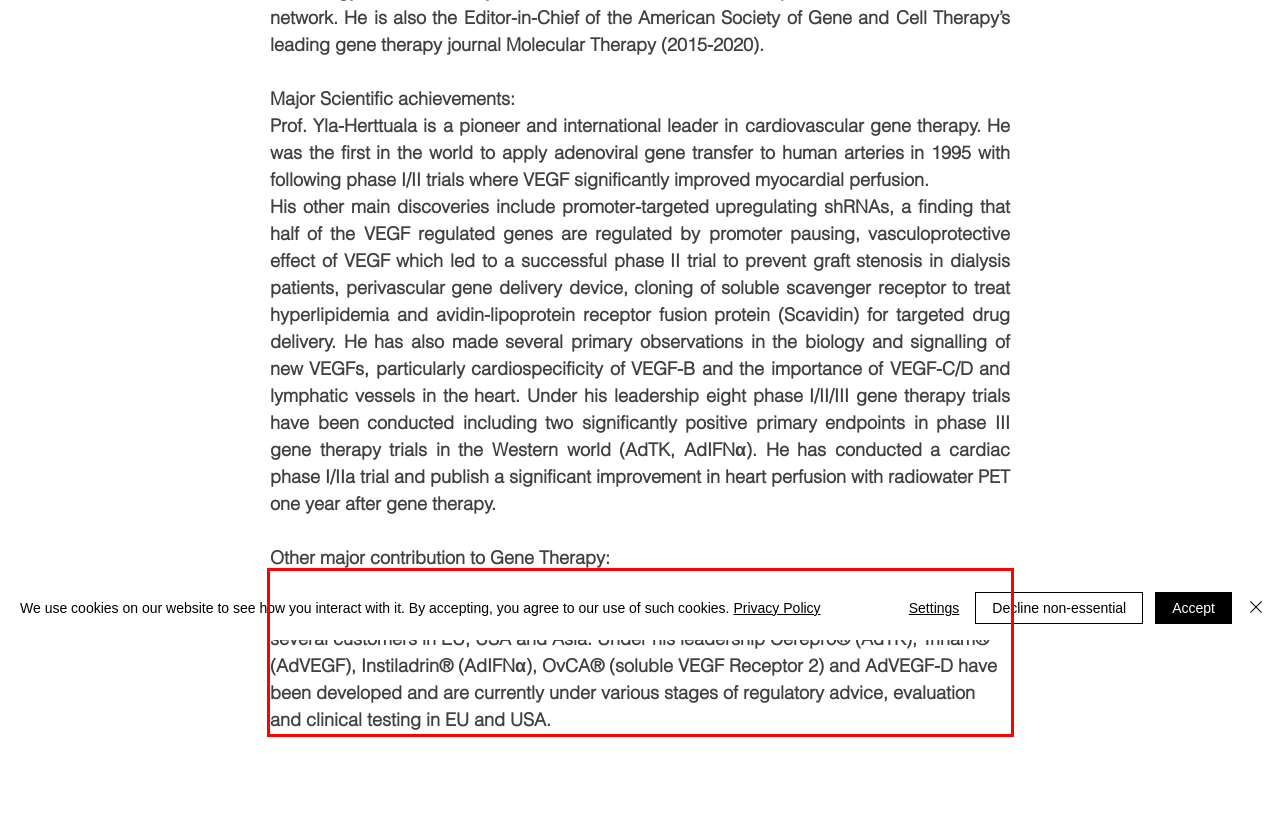From the provided screenshot, extract the text content that is enclosed within the red bounding box.

Prof. Yla-Herttuala is founder (1993) of the biotech company Ark Therapeutics Ltd (currently FinVector Ltd with ≈ 250 employees) which produces clinical GMP gene transfer vectors for several customers in EU, USA and Asia. Under his leadership Cerepro® (AdTK), Trinam® (AdVEGF), Instiladrin® (AdIFNα), OvCA® (soluble VEGF Receptor 2) and AdVEGF-D have been developed and are currently under various stages of regulatory advice, evaluation and clinical testing in EU and USA.